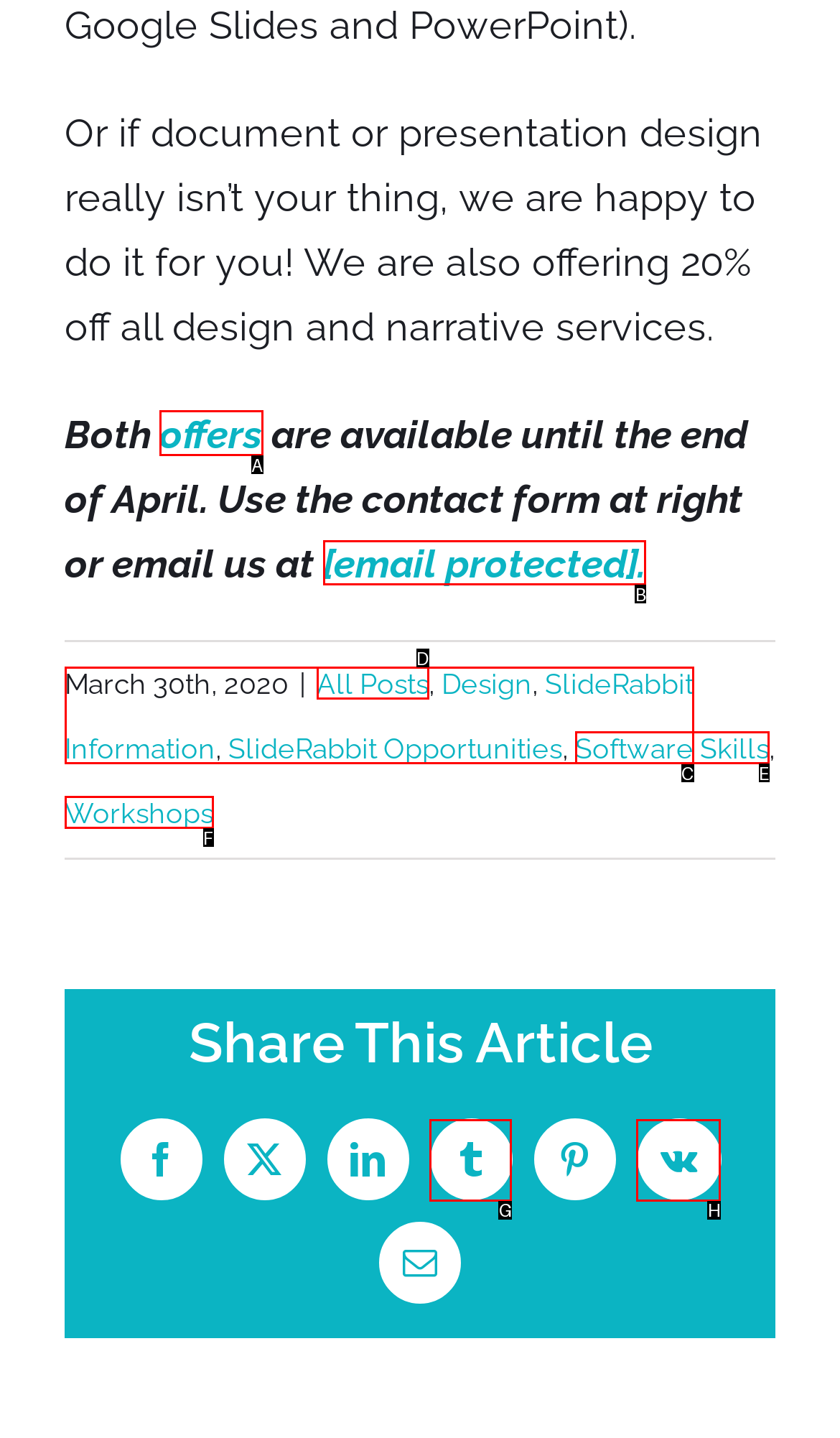Which option should be clicked to execute the following task: Contact us through email? Respond with the letter of the selected option.

B